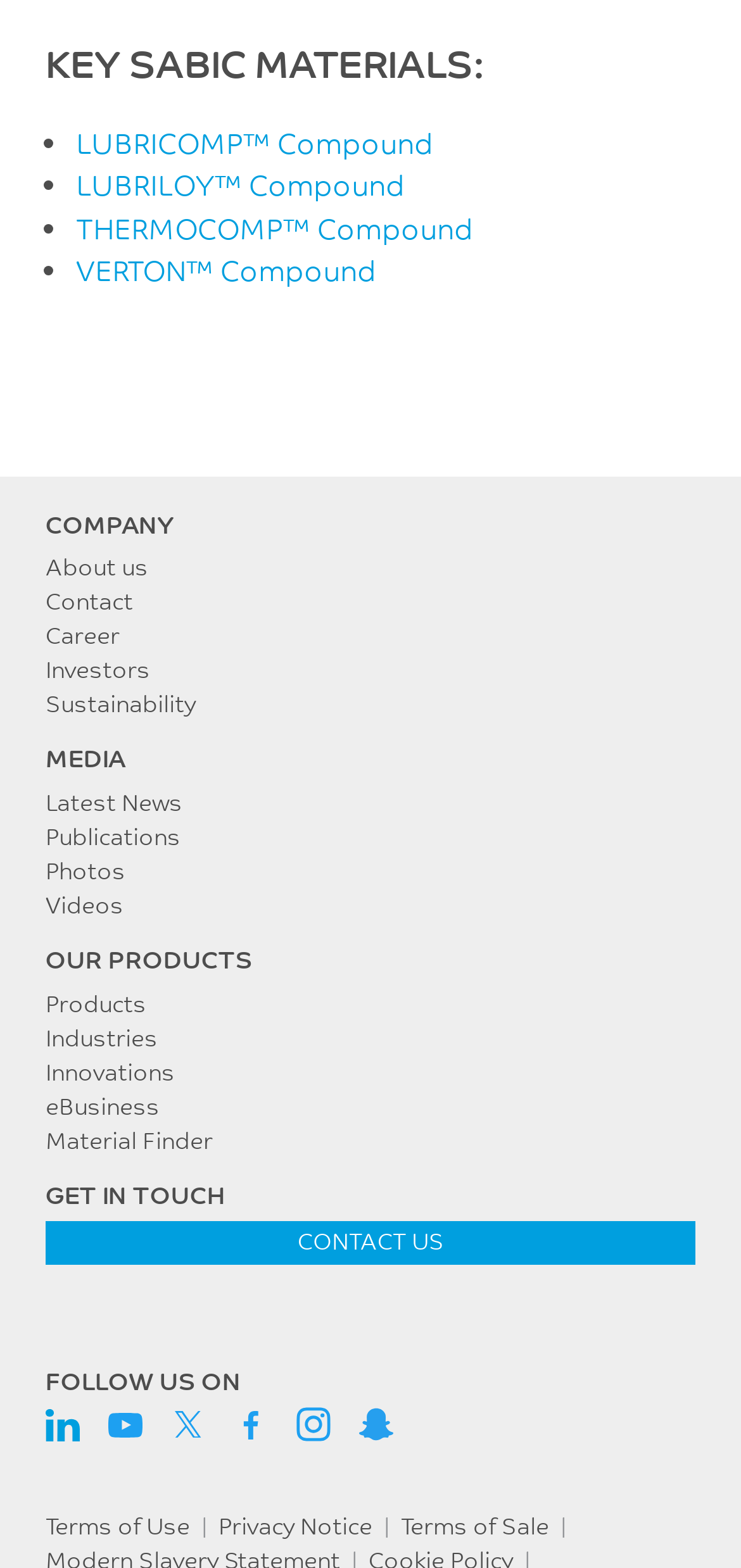Find the bounding box coordinates of the element's region that should be clicked in order to follow the given instruction: "View LUBRICOMP™ Compound". The coordinates should consist of four float numbers between 0 and 1, i.e., [left, top, right, bottom].

[0.103, 0.079, 0.585, 0.102]